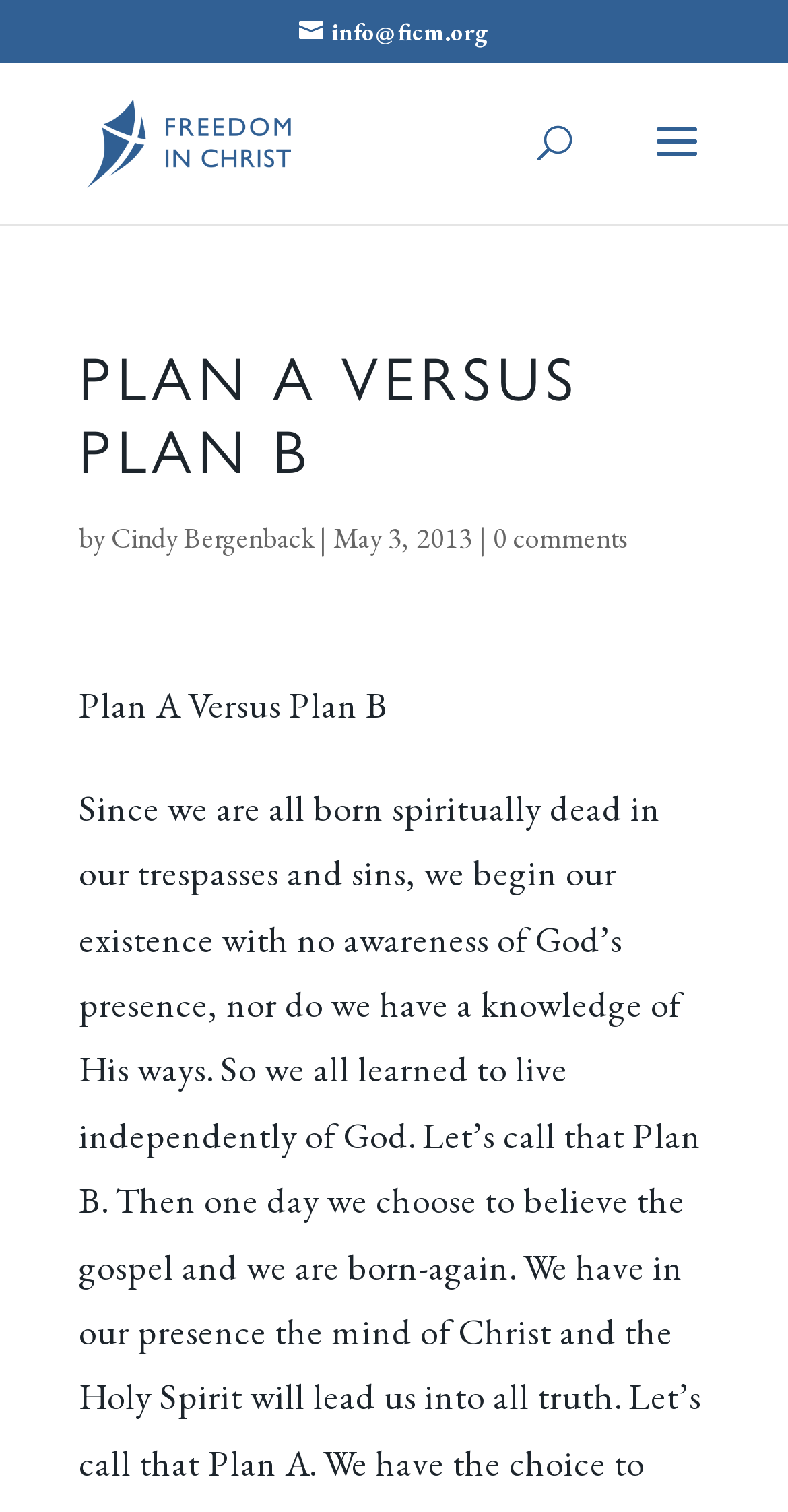Identify the headline of the webpage and generate its text content.

PLAN A VERSUS PLAN B